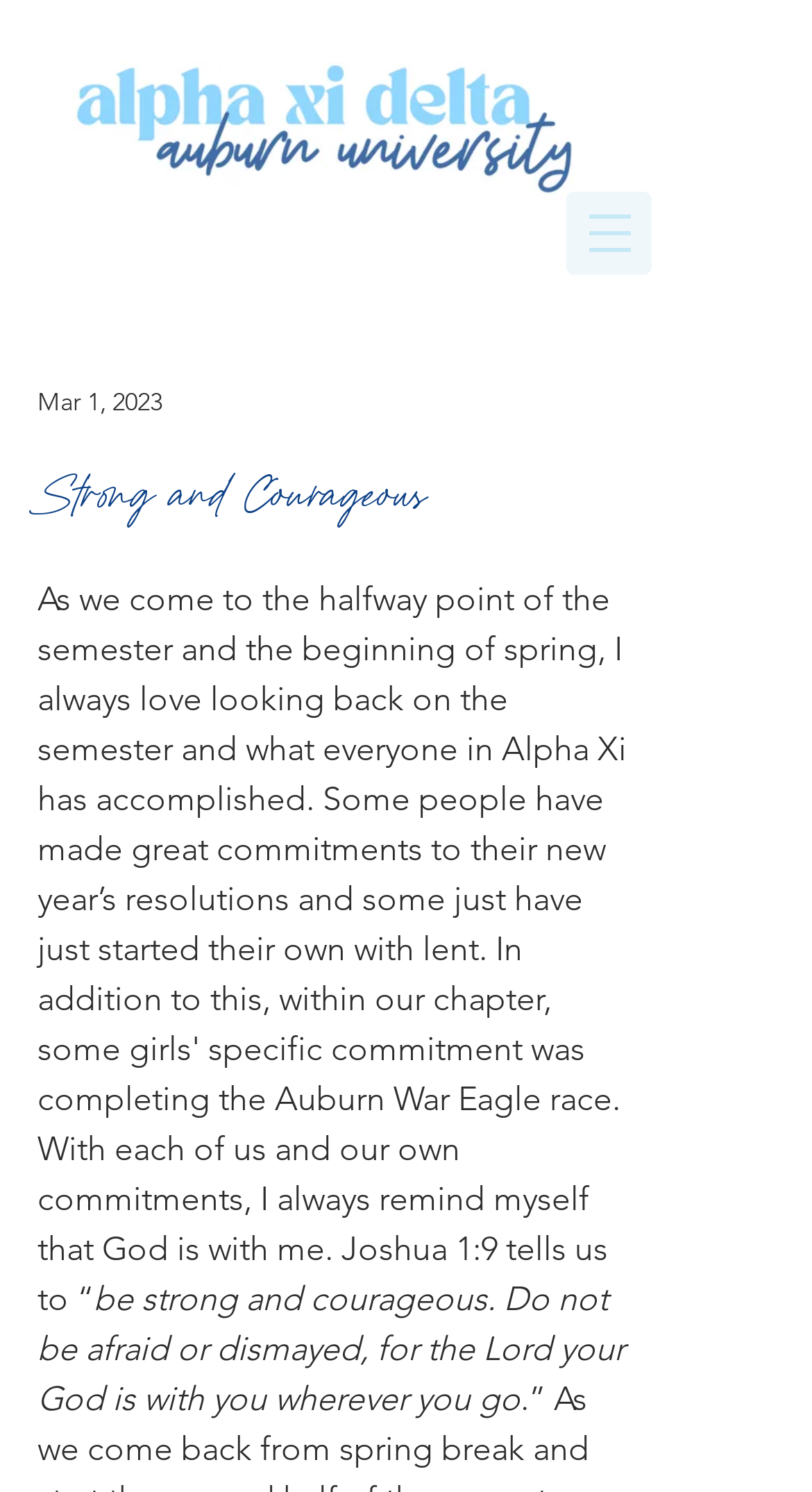Generate the text content of the main heading of the webpage.

Strong and Courageous